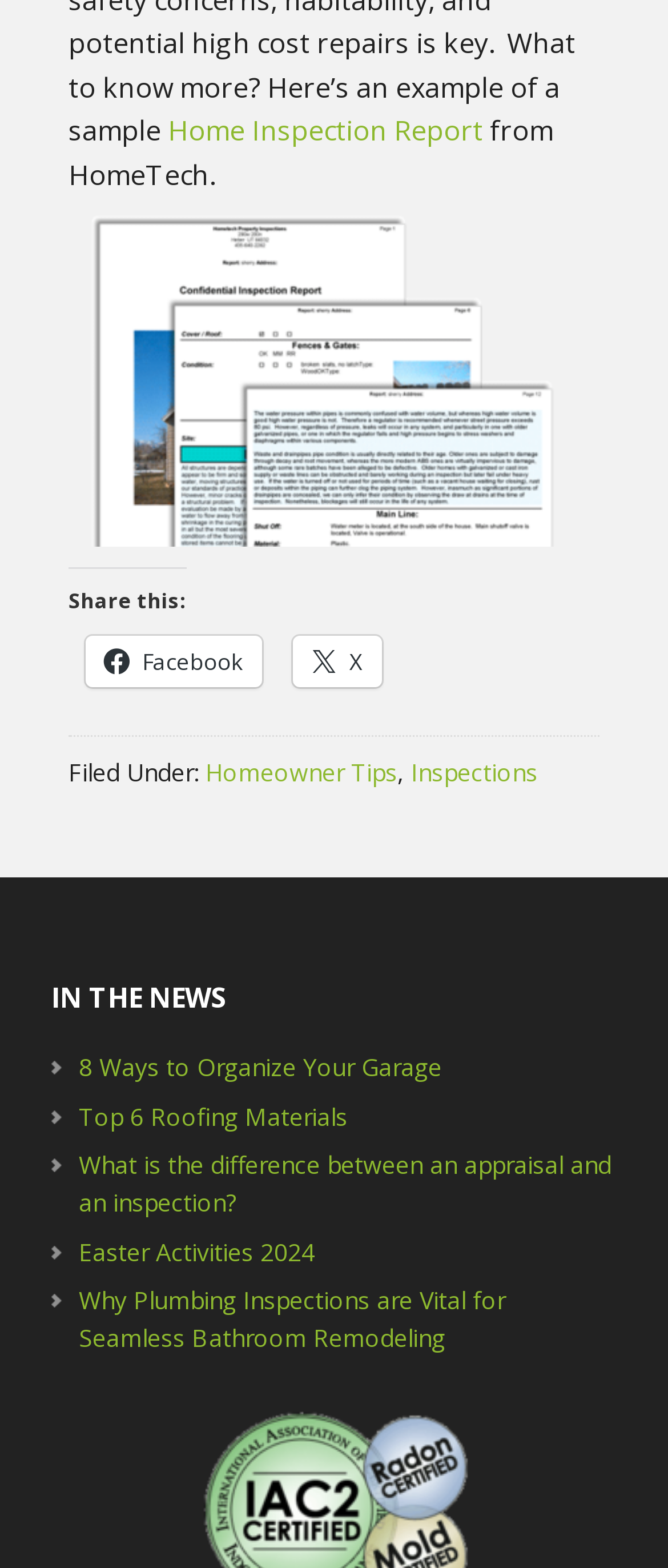How many social media sharing options are available?
Please use the image to deliver a detailed and complete answer.

The question asks for the number of social media sharing options available, which can be found by looking at the 'Share this:' section where there are two links, one for Facebook and one for X.